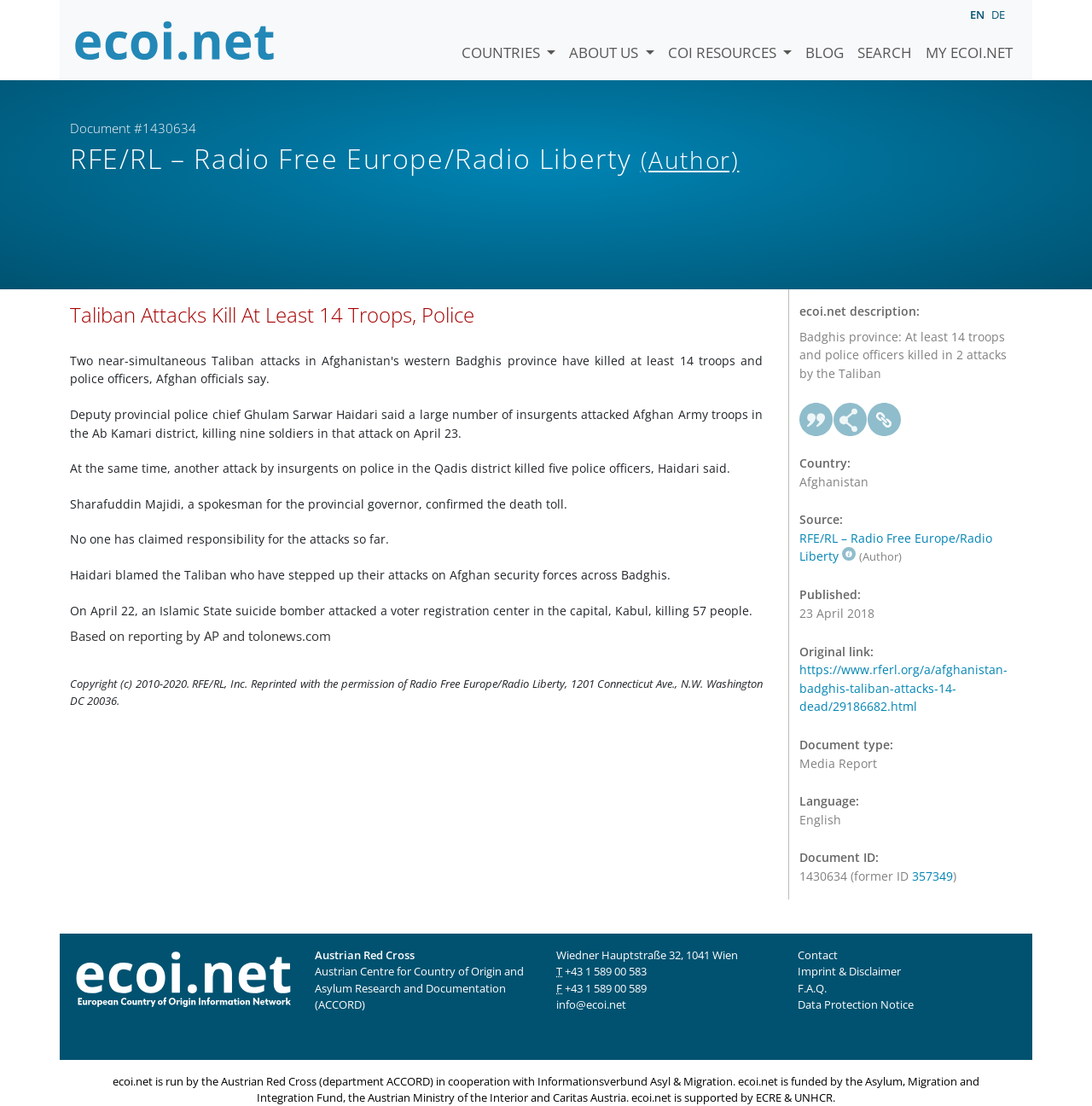Pinpoint the bounding box coordinates of the area that must be clicked to complete this instruction: "Search on the website".

[0.779, 0.015, 0.841, 0.058]